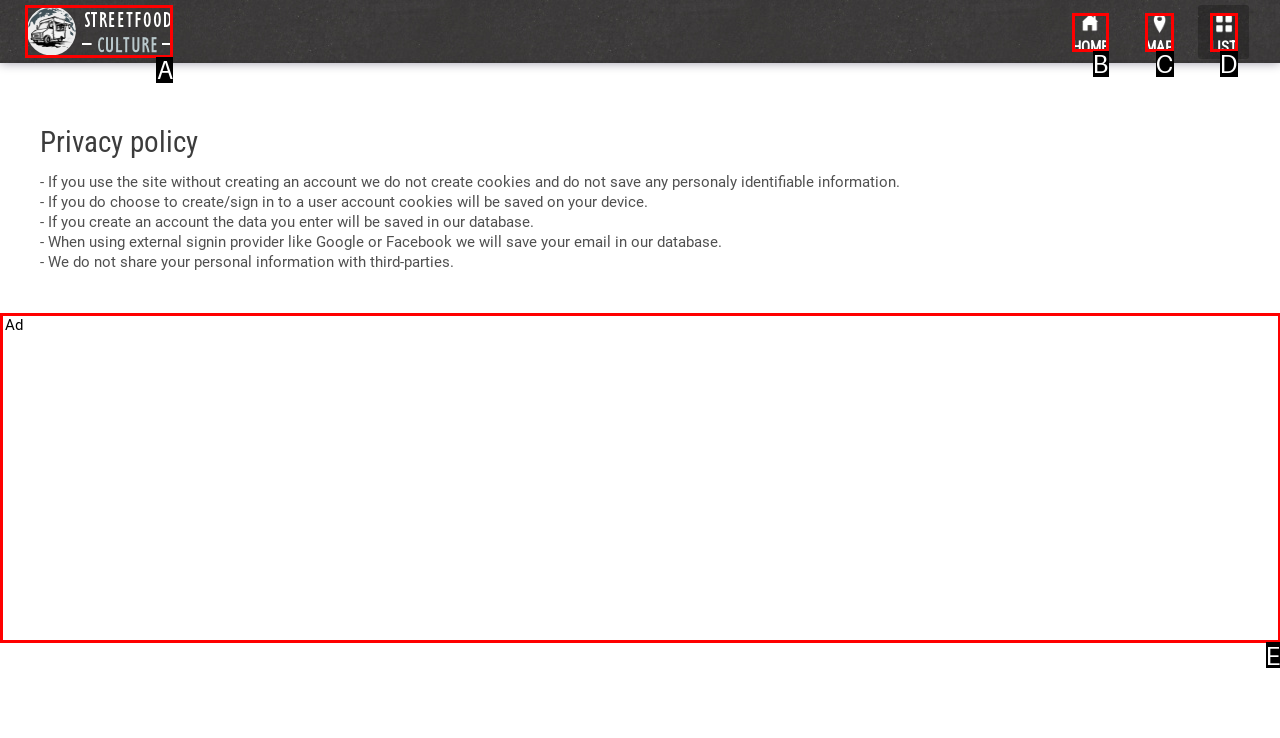Match the following description to the correct HTML element: parent_node: Ad Indicate your choice by providing the letter.

E